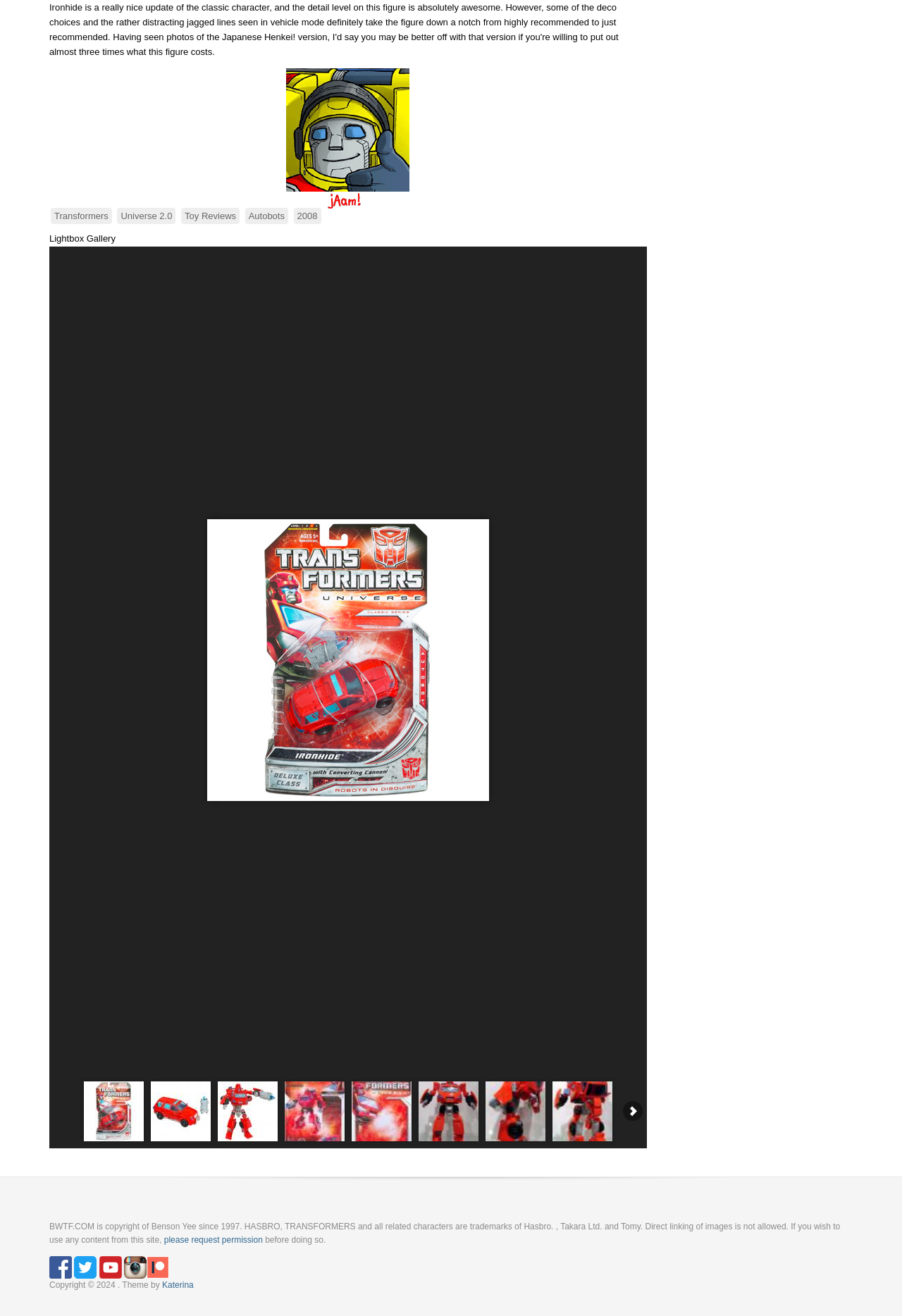Indicate the bounding box coordinates of the element that needs to be clicked to satisfy the following instruction: "Follow us on Twitter". The coordinates should be four float numbers between 0 and 1, i.e., [left, top, right, bottom].

None